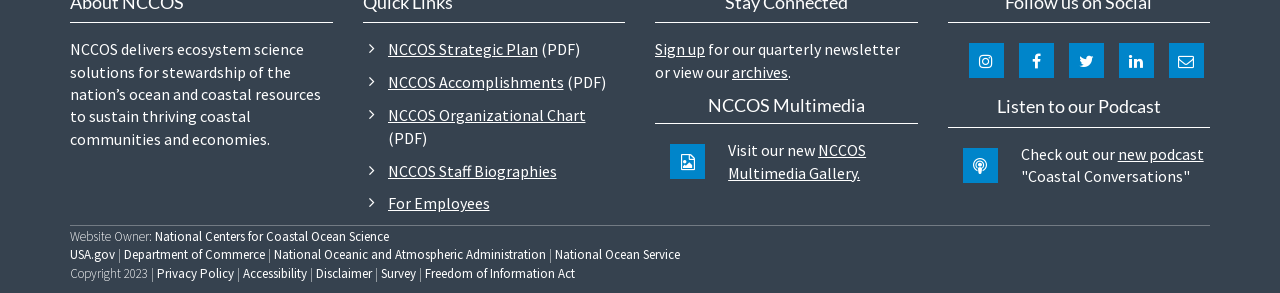Determine the bounding box coordinates of the target area to click to execute the following instruction: "Visit the NCCOS Multimedia Gallery."

[0.569, 0.478, 0.677, 0.623]